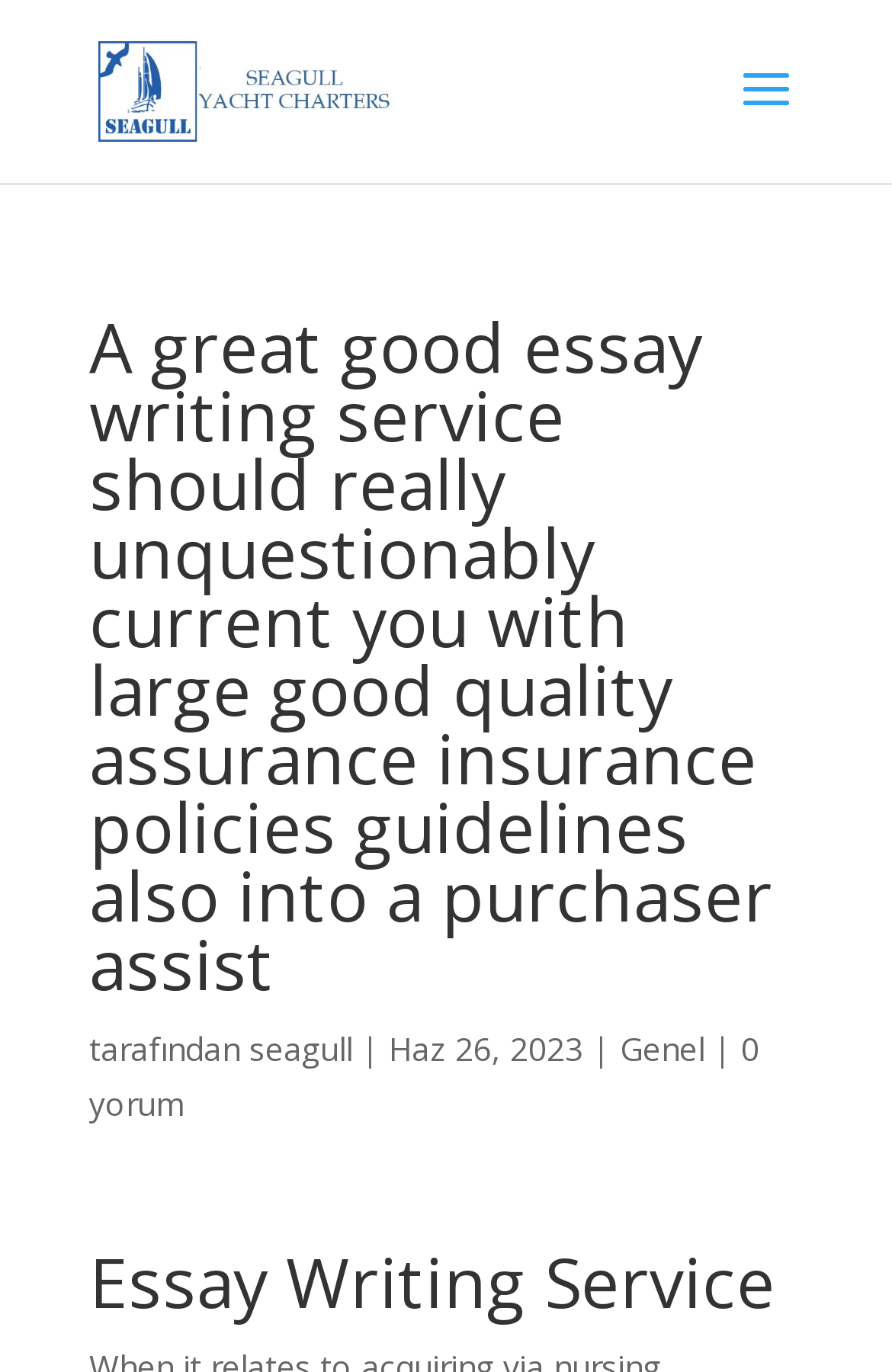Bounding box coordinates are to be given in the format (top-left x, top-left y, bottom-right x, bottom-right y). All values must be floating point numbers between 0 and 1. Provide the bounding box coordinate for the UI element described as: alt="Seagull Yatch Charter"

[0.11, 0.048, 0.44, 0.08]